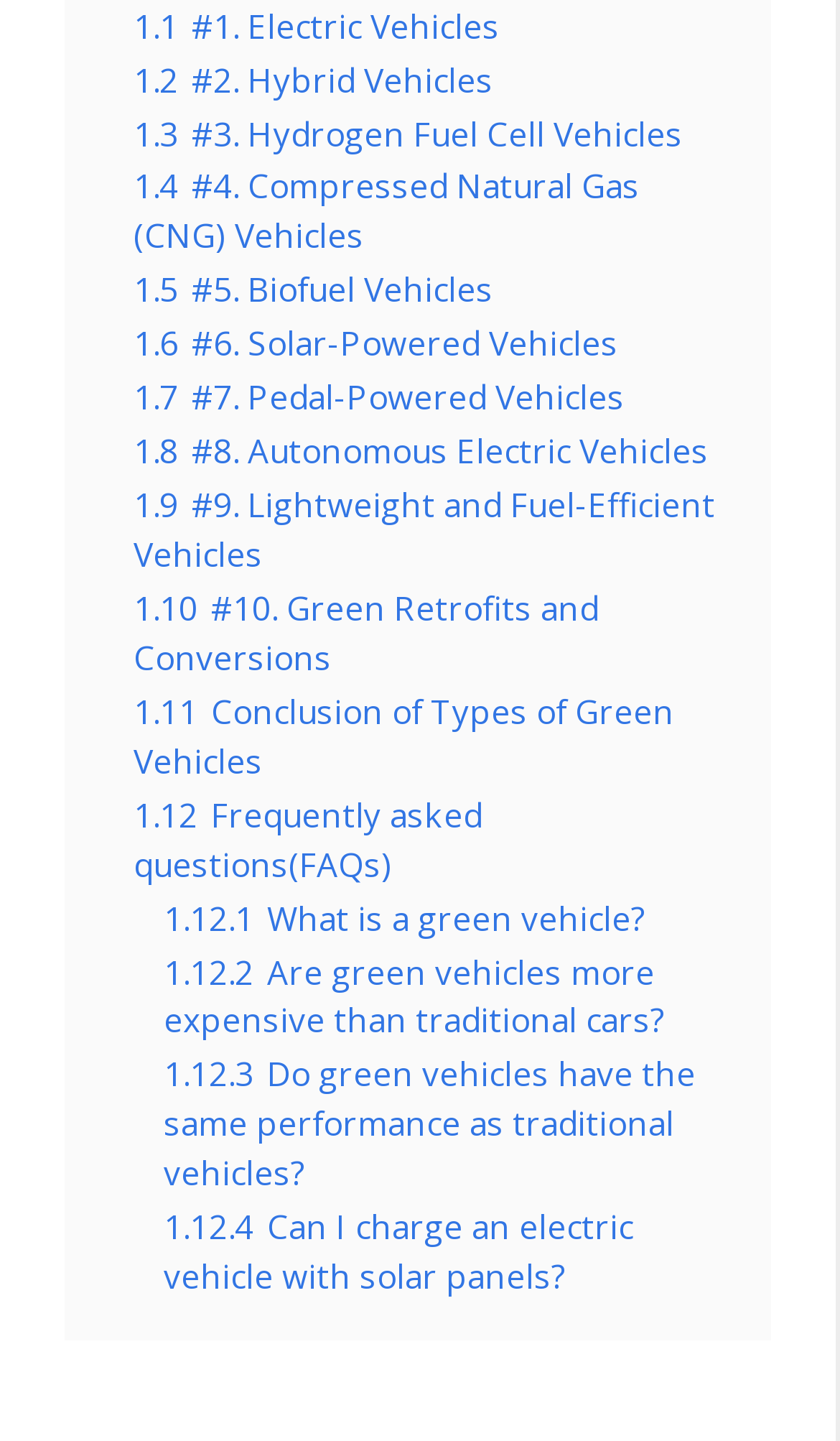How many FAQs are listed?
Refer to the image and provide a thorough answer to the question.

I counted the number of links starting with '1.12.' which are FAQs about green vehicles.